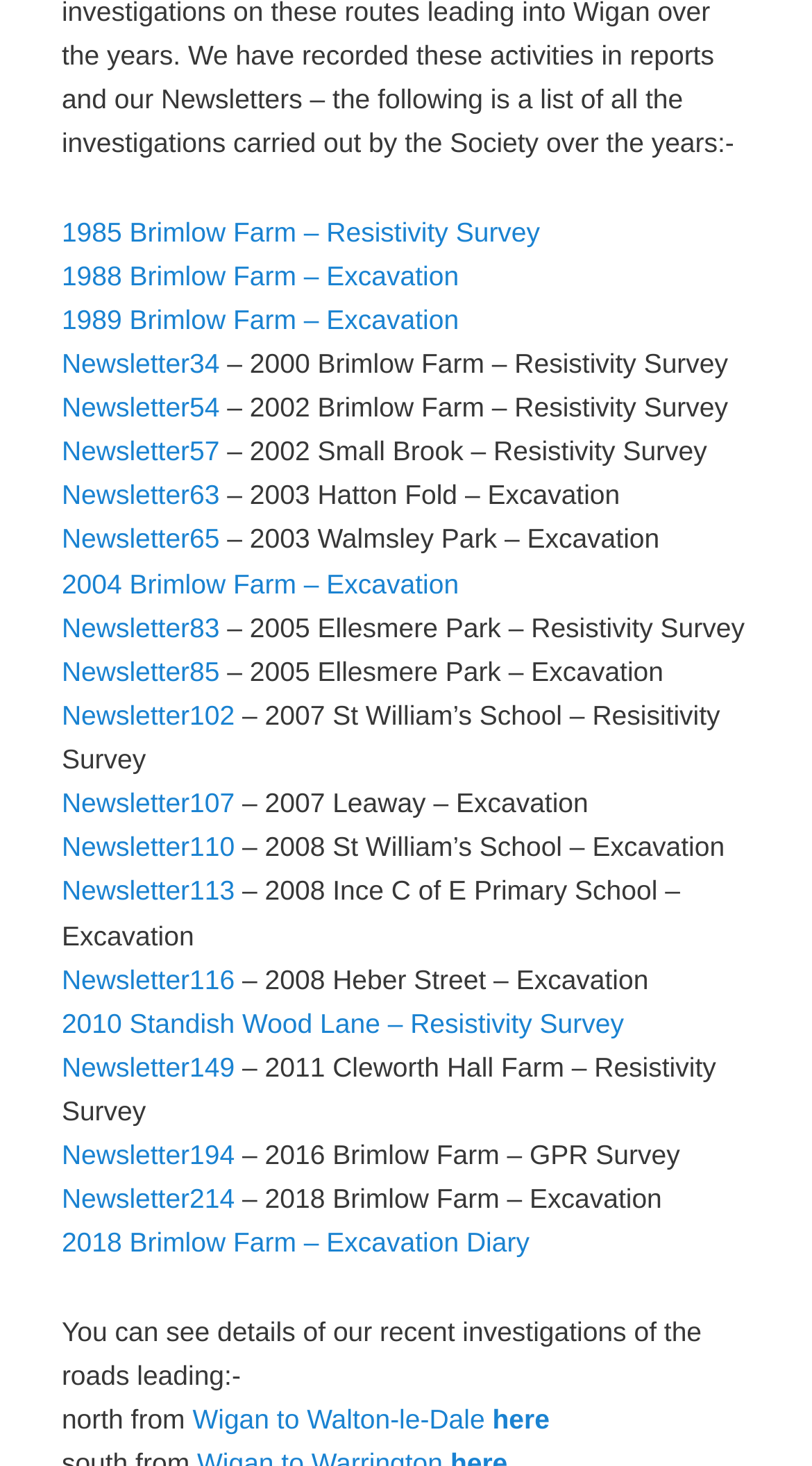What is the topic of the webpage?
Please provide a comprehensive answer to the question based on the webpage screenshot.

Based on the content of the webpage, it appears that the topic is related to archaeological surveys and excavations, with various links to different surveys and excavations conducted at different locations and years.